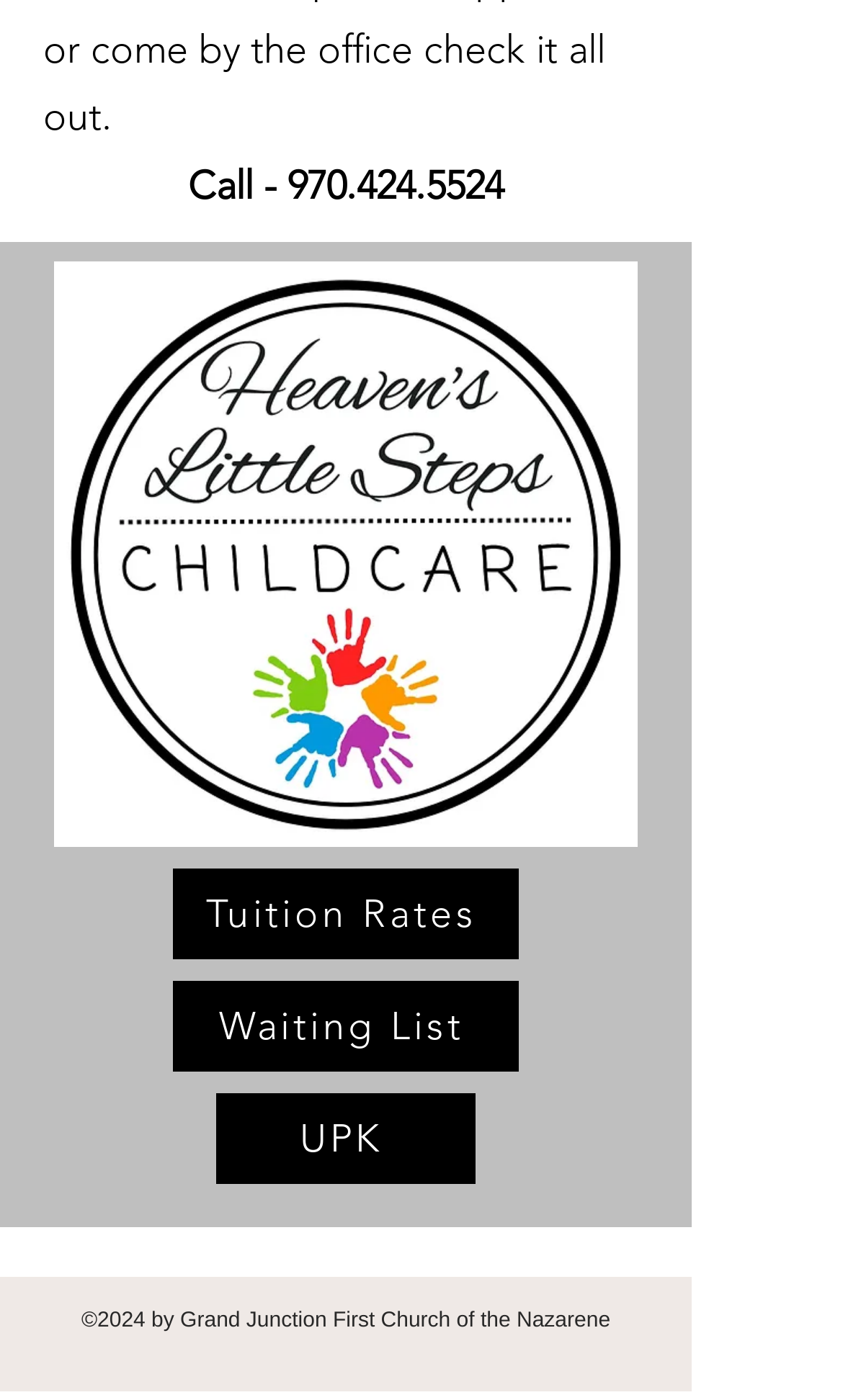Respond to the question with just a single word or phrase: 
What is the name of the church?

Grand Junction First Church of the Nazarene